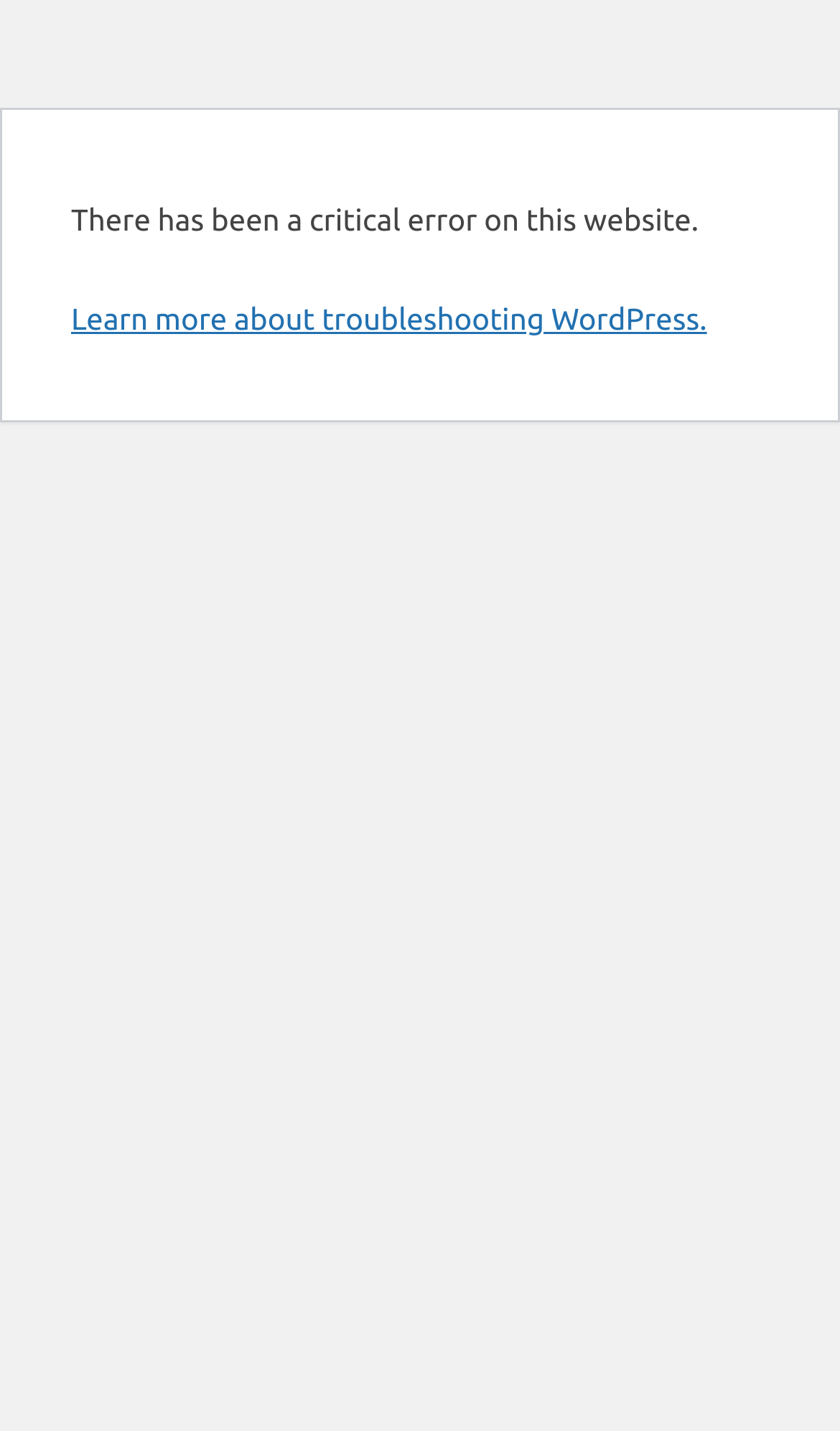Identify the bounding box for the UI element described as: "Learn more about troubleshooting WordPress.". Ensure the coordinates are four float numbers between 0 and 1, formatted as [left, top, right, bottom].

[0.085, 0.211, 0.842, 0.235]